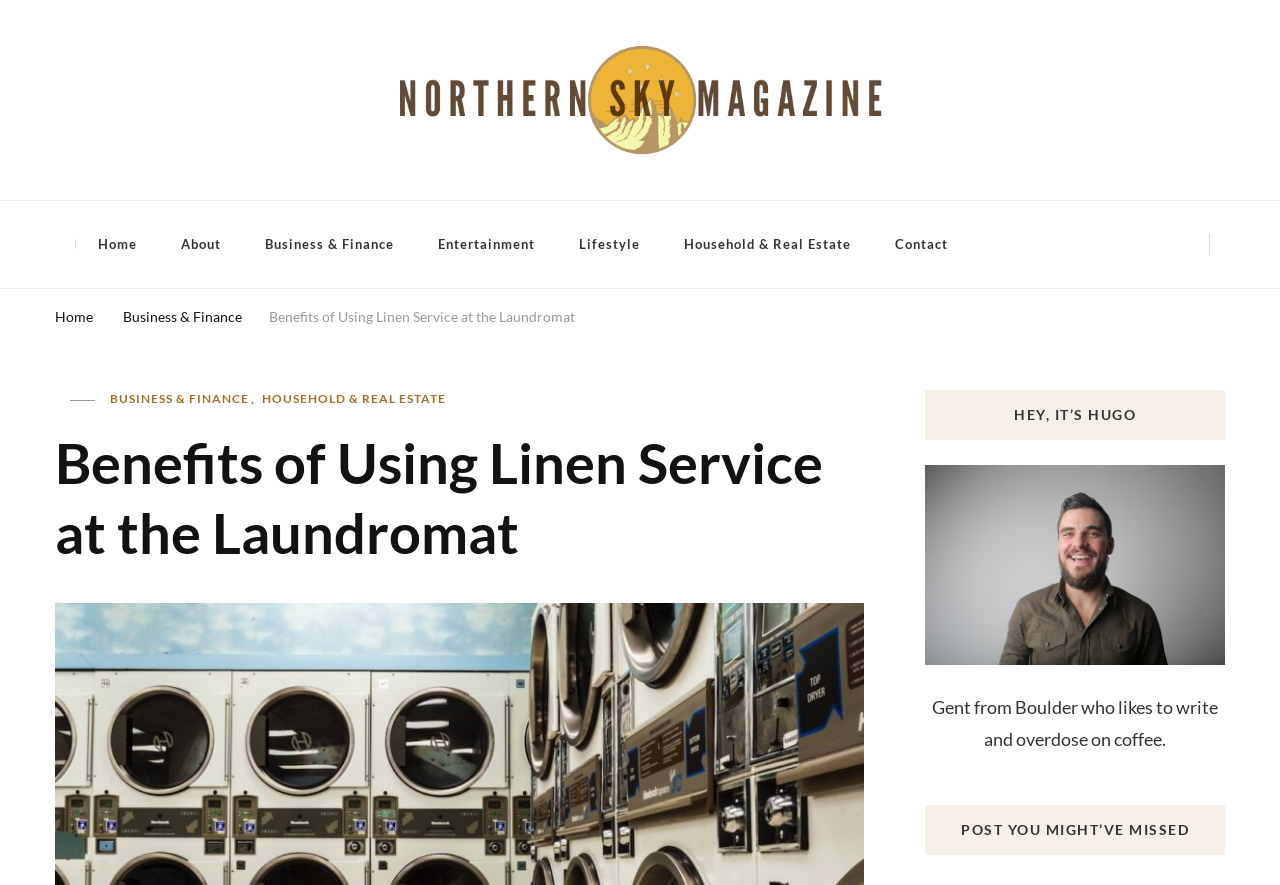Predict the bounding box coordinates of the area that should be clicked to accomplish the following instruction: "check recent posts by Hugo". The bounding box coordinates should consist of four float numbers between 0 and 1, i.e., [left, top, right, bottom].

[0.723, 0.91, 0.957, 0.967]